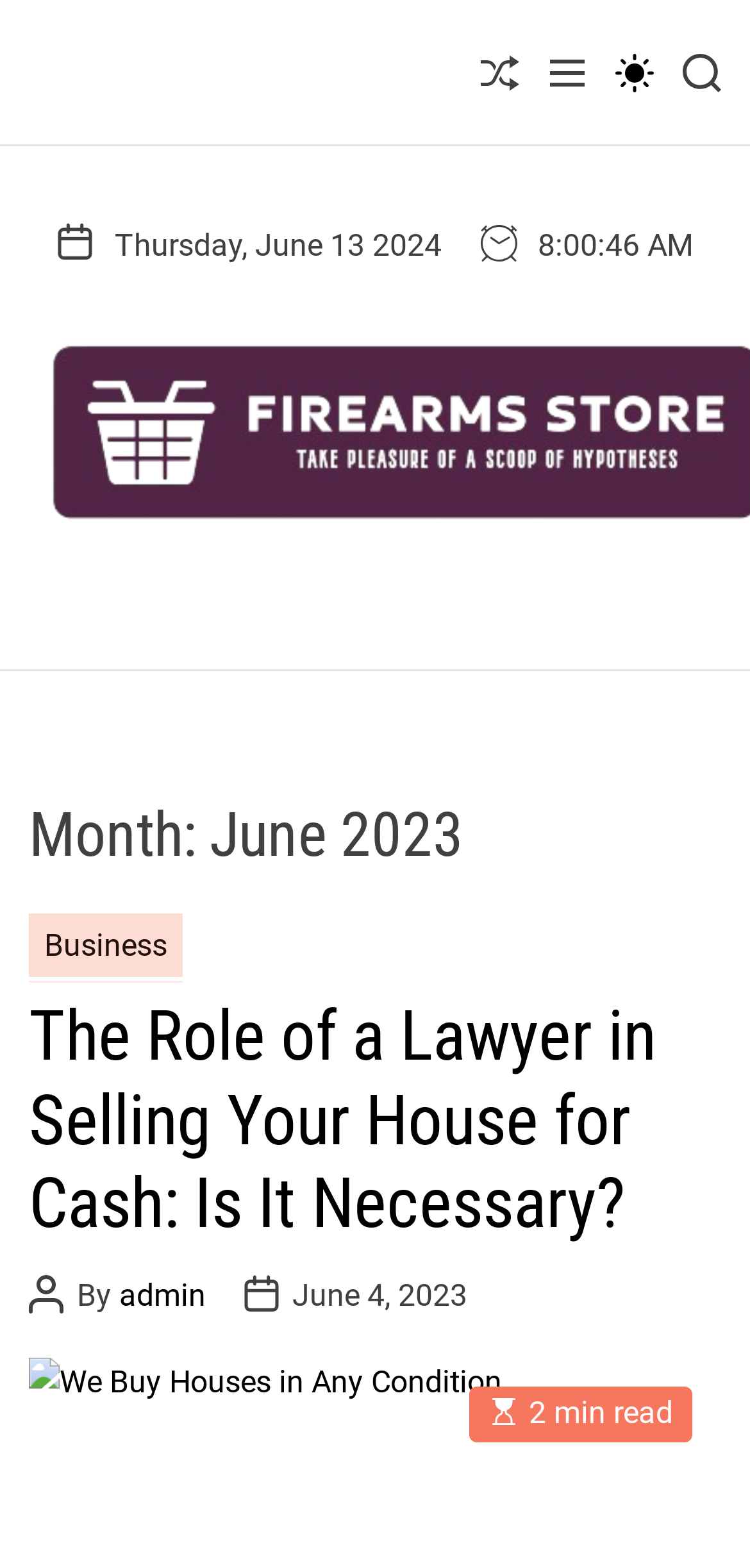Consider the image and give a detailed and elaborate answer to the question: 
How long does it take to read the article?

I found the reading time of the article by looking at the StaticText element with the text '2 min read' which is located at the bottom of the article.